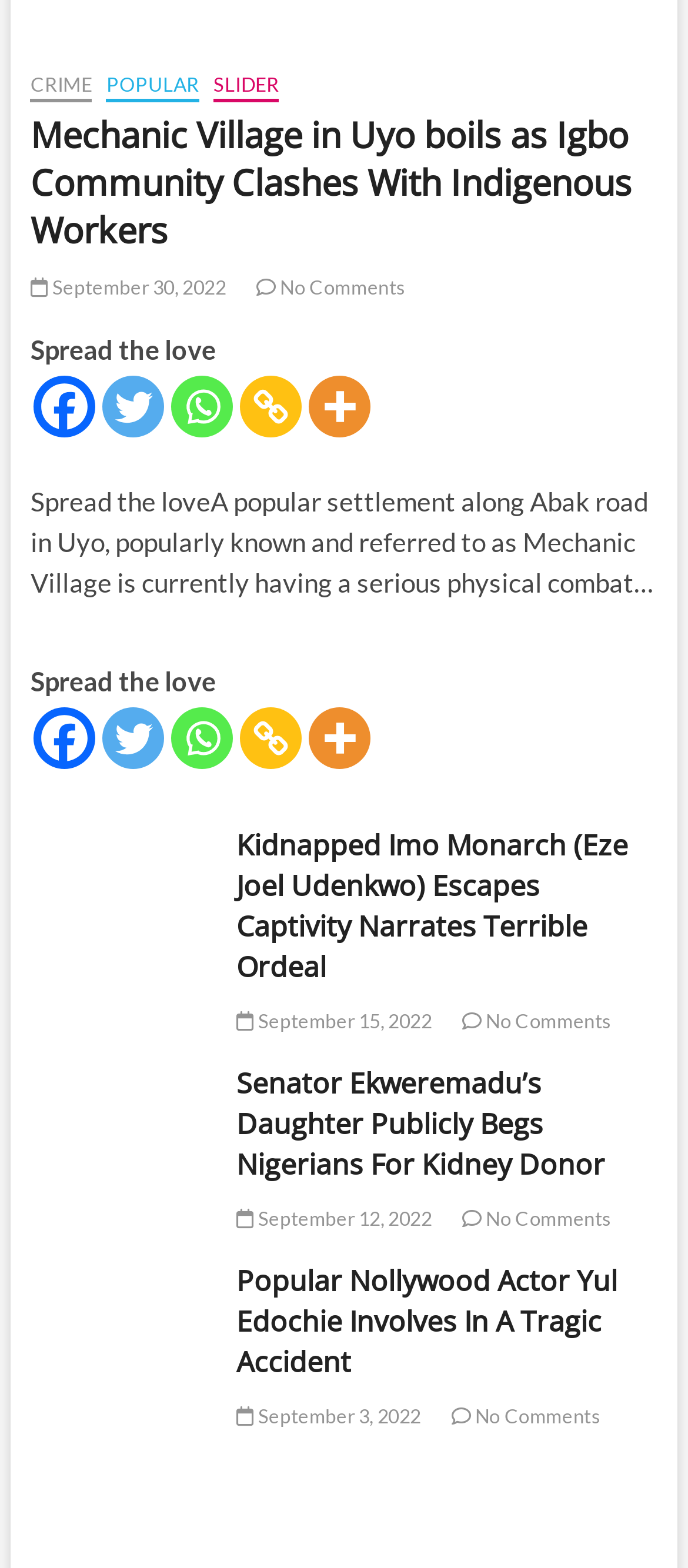Locate the bounding box coordinates of the element to click to perform the following action: 'Share on Facebook'. The coordinates should be given as four float values between 0 and 1, in the form of [left, top, right, bottom].

[0.049, 0.24, 0.139, 0.279]